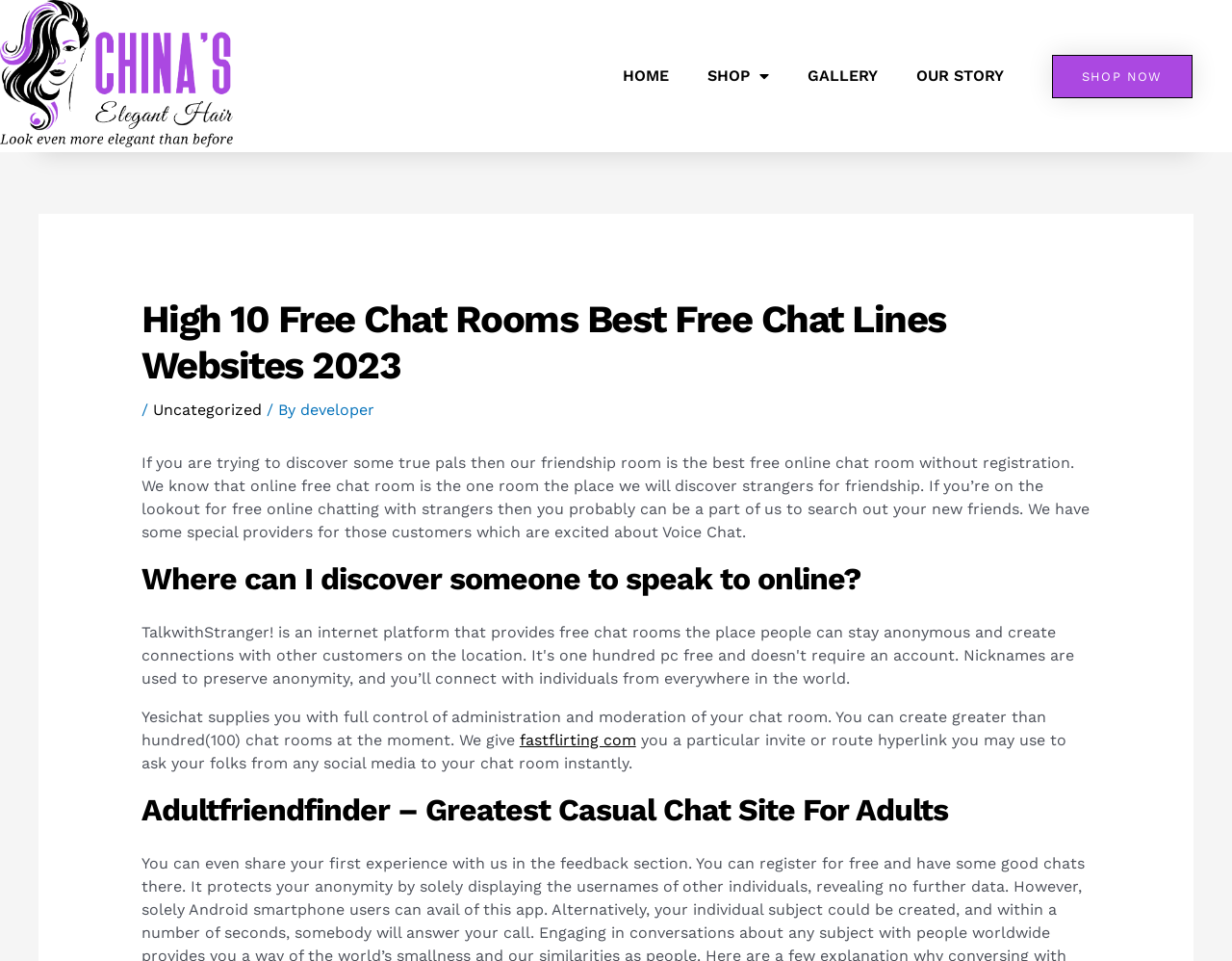Produce an elaborate caption capturing the essence of the webpage.

The webpage appears to be a blog or article page focused on free chat rooms and websites. At the top, there is a navigation menu with five links: "HOME", "SHOP Menu Toggle", "GALLERY", "OUR STORY", and "SHOP NOW". The "SHOP Menu Toggle" has a dropdown menu.

Below the navigation menu, there is a large header section with the title "High 10 Free Chat Rooms Best Free Chat Lines Websites 2023" followed by a separator "/" and a category link "Uncategorized" with an author link "developer".

The main content of the page is divided into several sections. The first section describes the benefits of the website's friendship room, which is a free online chat room without registration where users can find strangers for friendship. The text also mentions the availability of voice chat services.

The next section is a question-answer format, with a heading "Where can I discover someone to speak to online?" followed by a brief description of the website's features, including the ability to create over 100 chat rooms and invite friends from social media.

The page also mentions other chat websites, such as "fastflirting com" and "Adultfriendfinder", which is described as the best casual chat site for adults. Overall, the webpage appears to be a resource for people looking for free online chat rooms and websites.